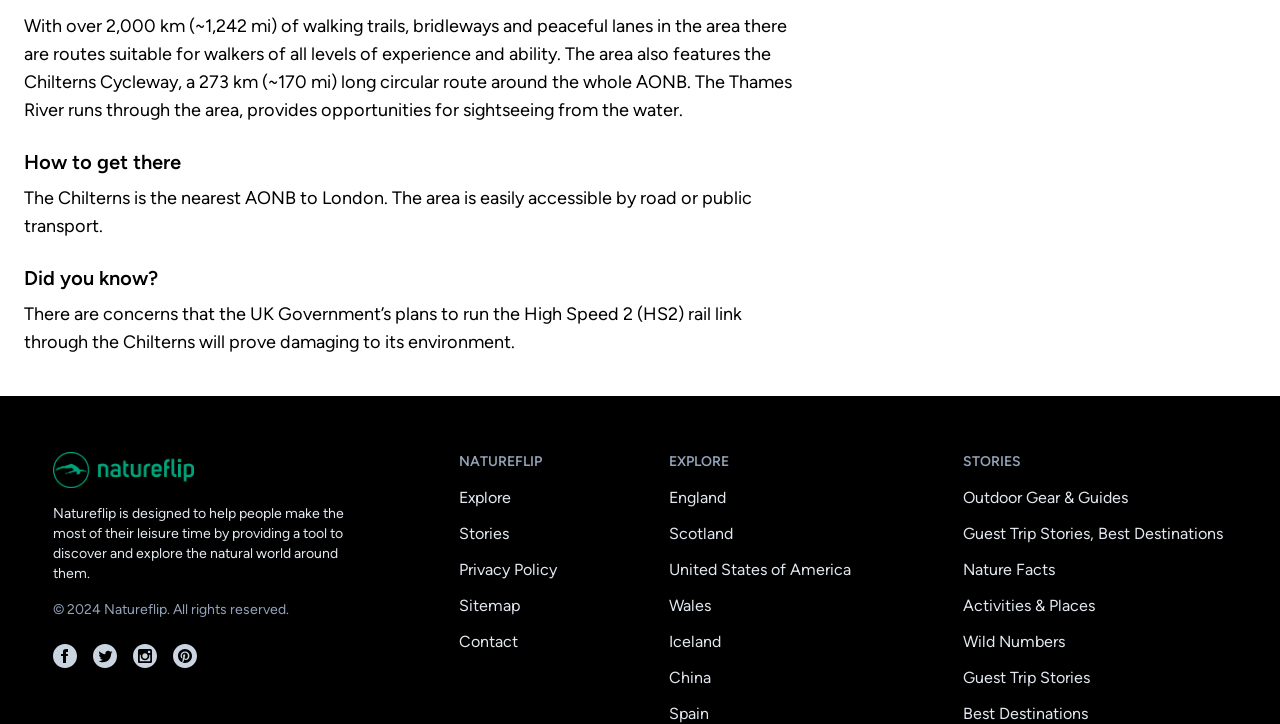Determine the bounding box coordinates of the section to be clicked to follow the instruction: "Read about England". The coordinates should be given as four float numbers between 0 and 1, formatted as [left, top, right, bottom].

[0.522, 0.663, 0.665, 0.713]